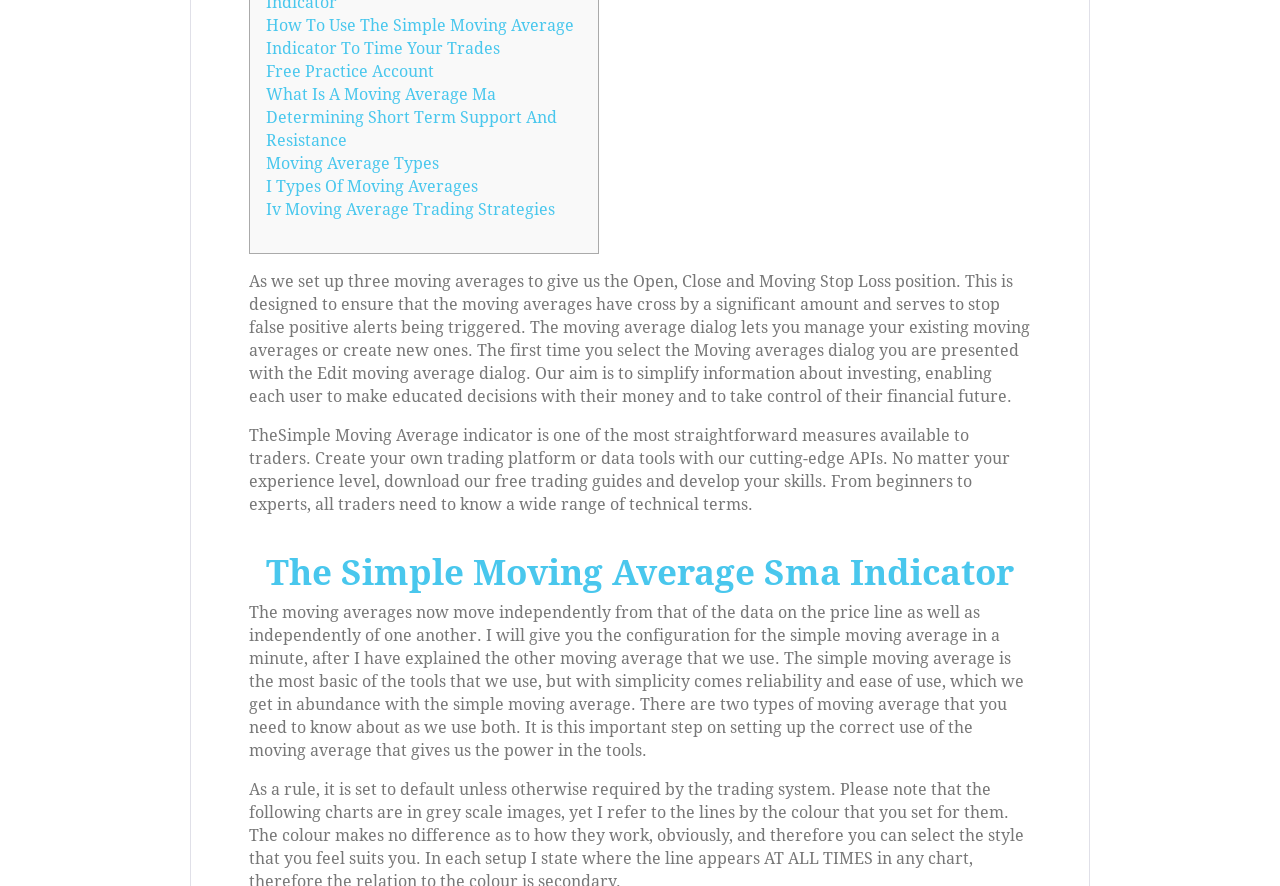Identify the bounding box for the element characterized by the following description: "Iv Moving Average Trading Strategies".

[0.208, 0.226, 0.434, 0.247]